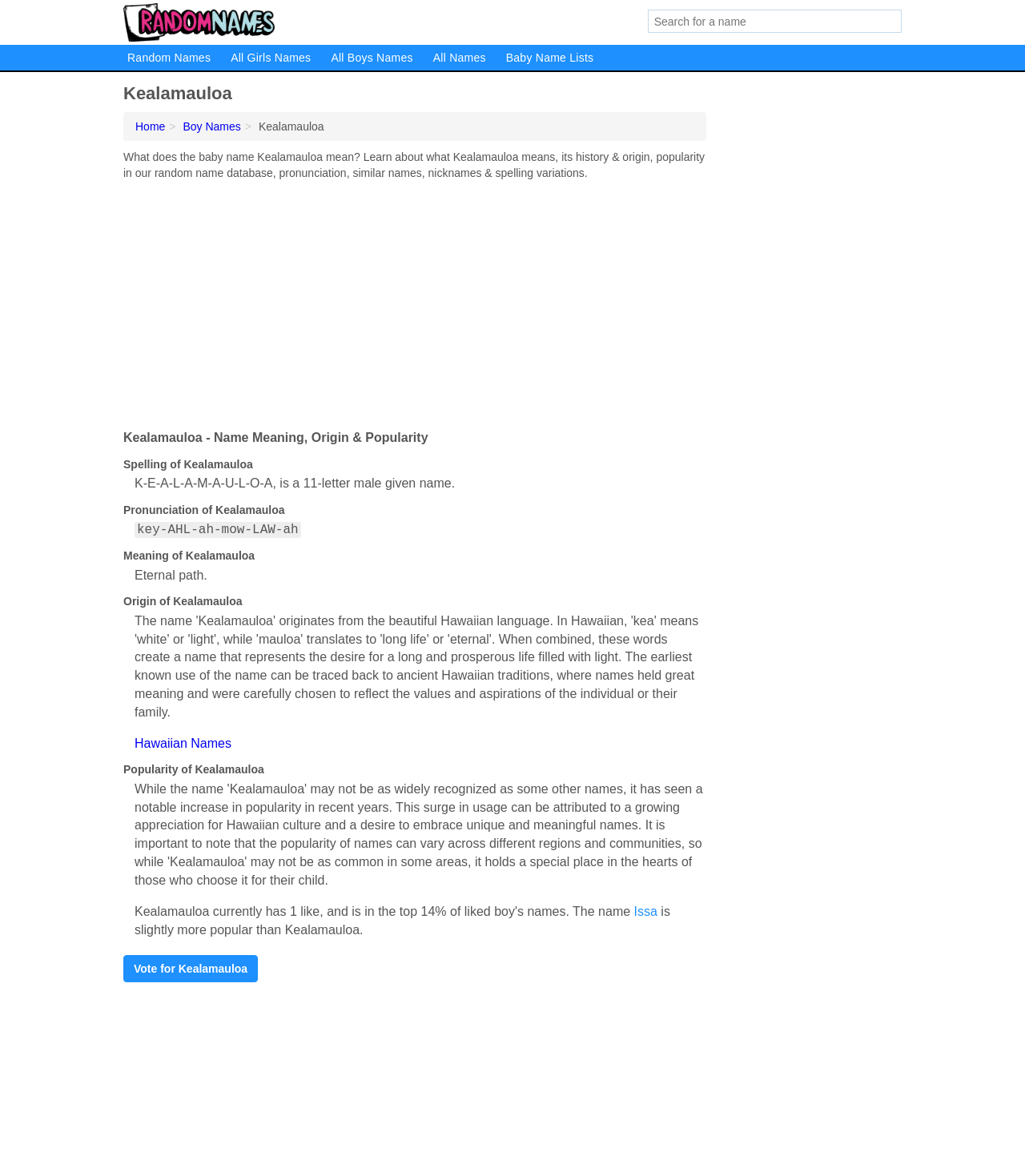Please identify the bounding box coordinates of the element I need to click to follow this instruction: "Share on Facebook".

None